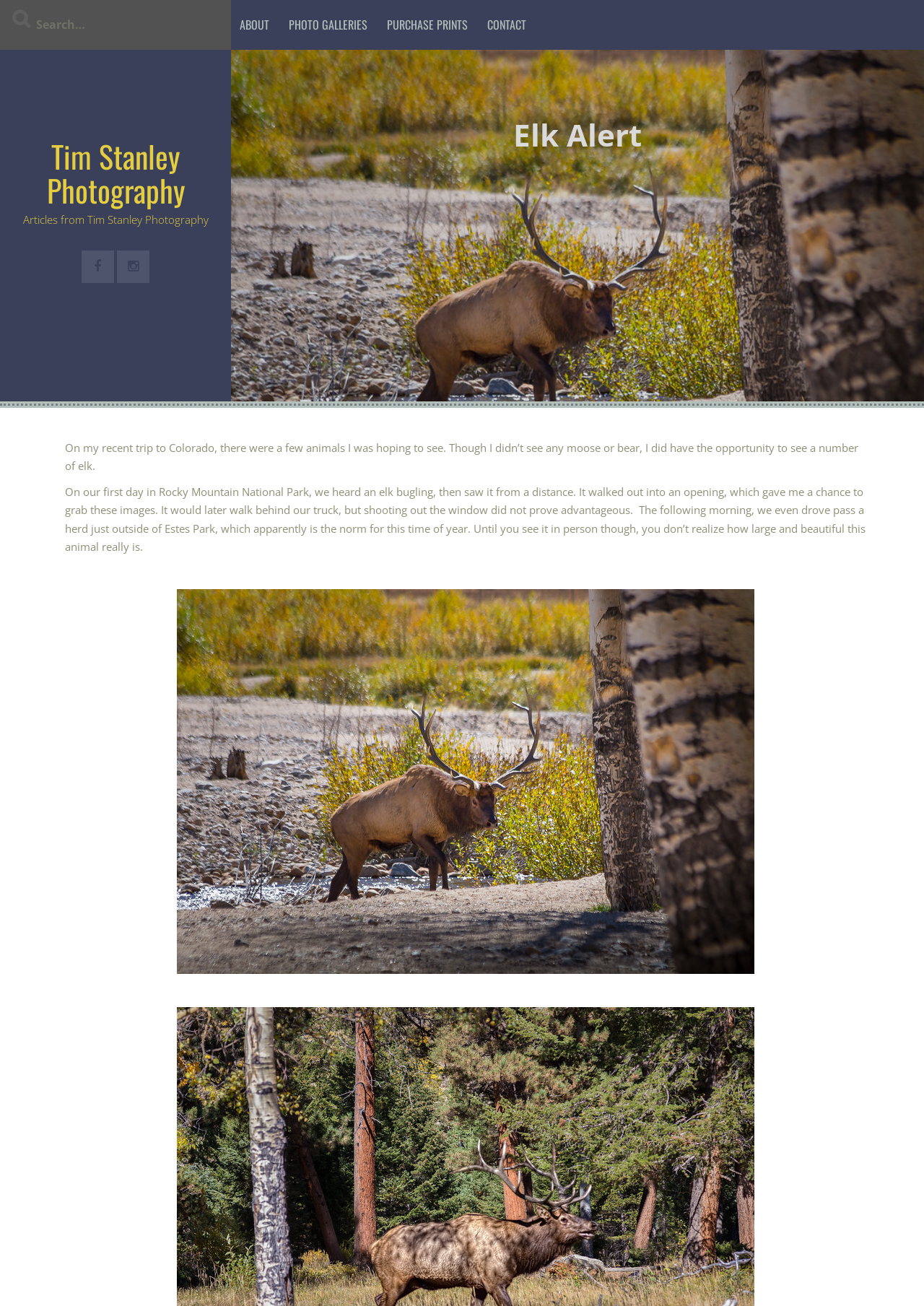Analyze the image and deliver a detailed answer to the question: What is the animal being described in the article?

The article mentions 'elk' multiple times, and there is also an image of an elk in Rocky Mountain National Park with a caption 'An elk in Rocky Mountain National Park. Photo by Tim Stanley.'